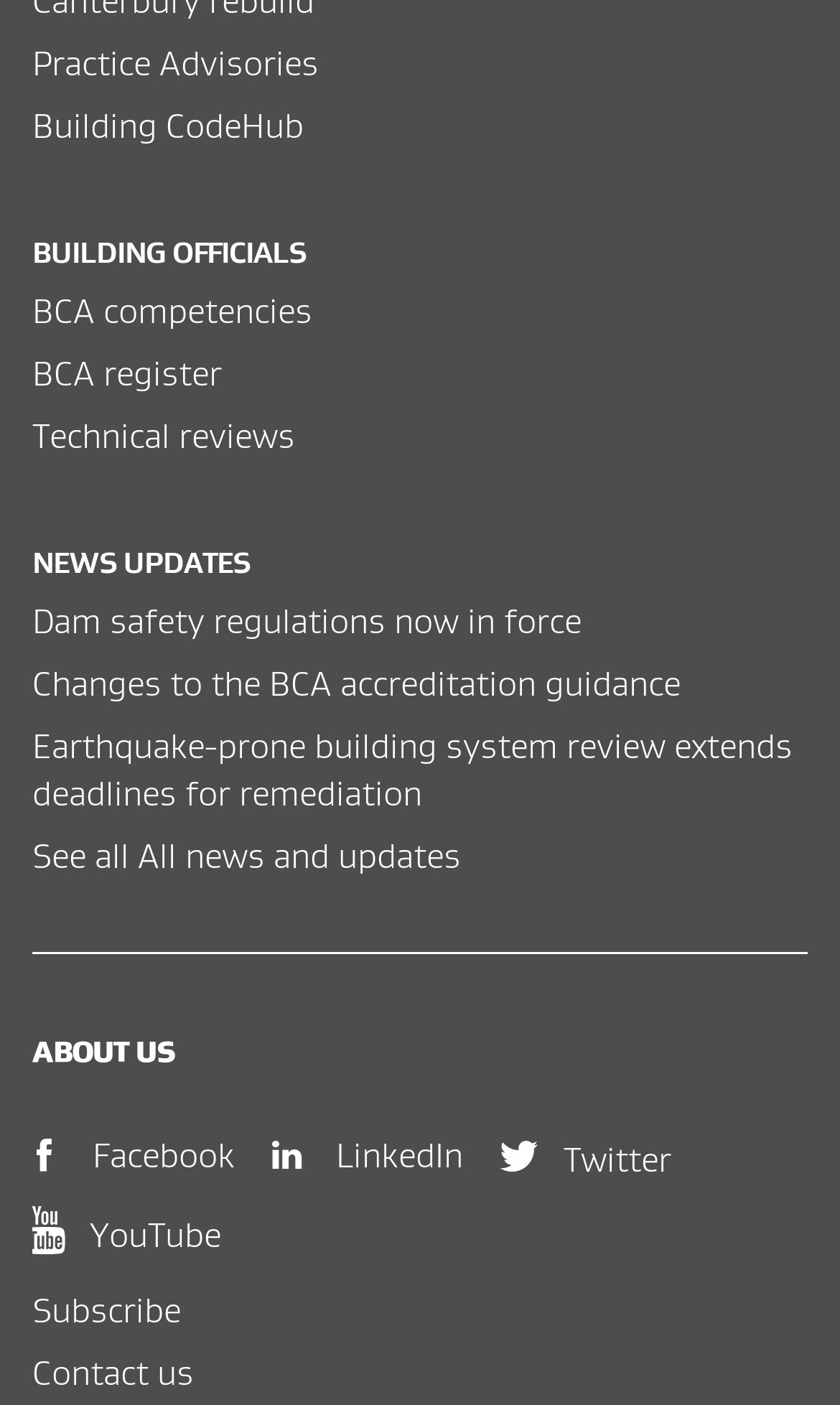Please find the bounding box coordinates of the clickable region needed to complete the following instruction: "View Job Listings". The bounding box coordinates must consist of four float numbers between 0 and 1, i.e., [left, top, right, bottom].

None